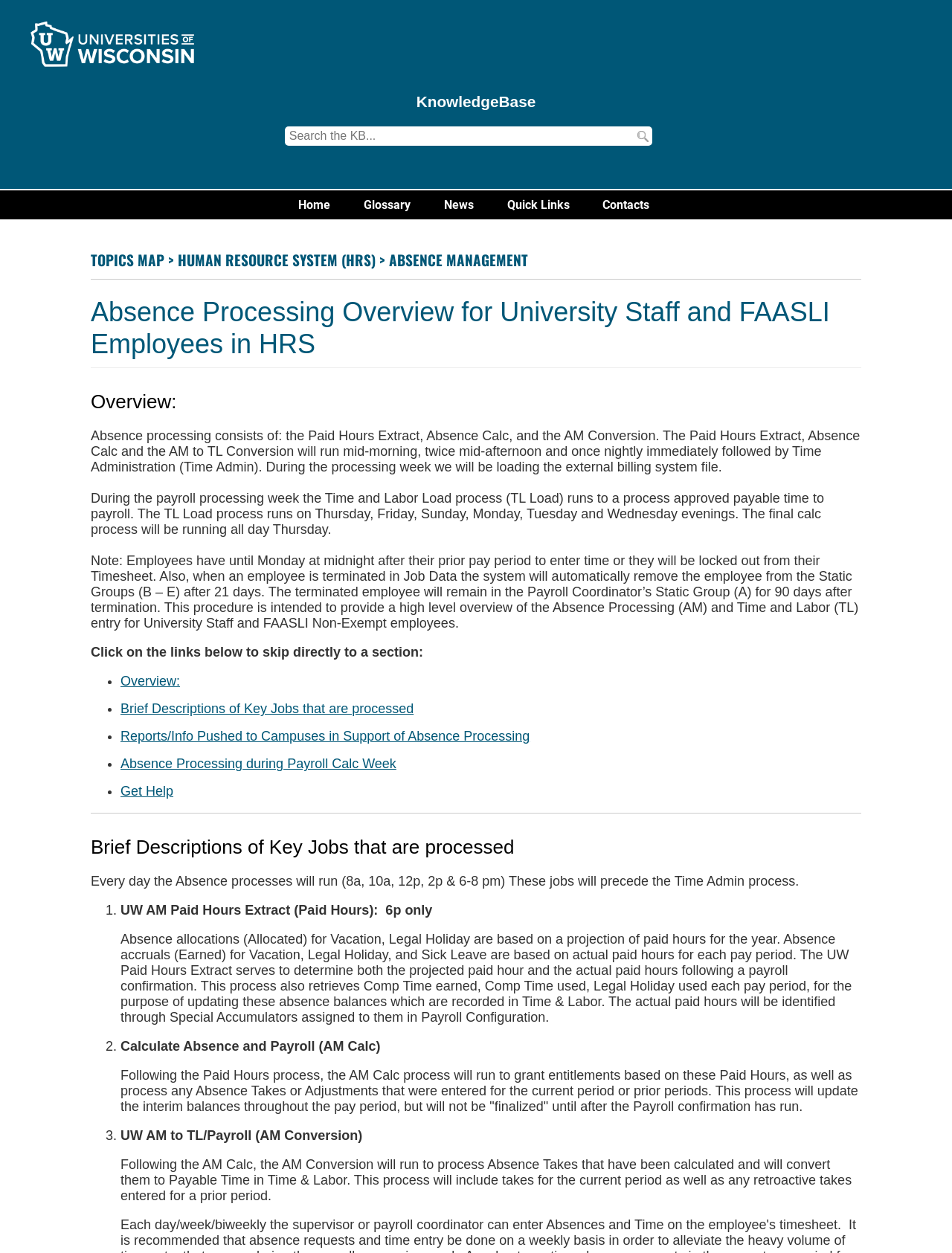Pinpoint the bounding box coordinates of the clickable element to carry out the following instruction: "View Glossary."

[0.382, 0.154, 0.431, 0.175]